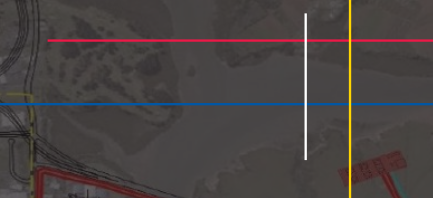What do the color-coded lines represent?
Analyze the screenshot and provide a detailed answer to the question.

The color-coded lines, including the white vertical line, blue horizontal line, red horizontal line, and yellow vertical line, likely represent important data points or corridors relevant to the feasibility study, indicating areas of interest or evaluation within the project.